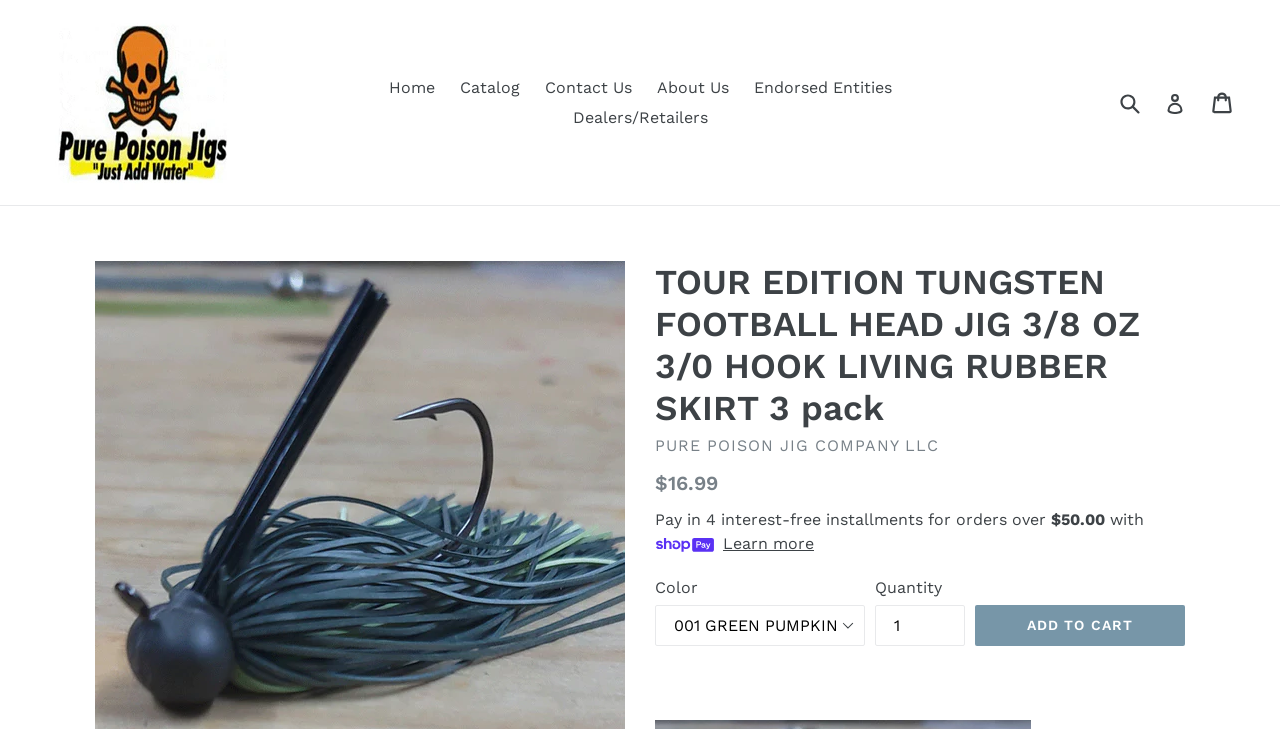Provide a brief response in the form of a single word or phrase:
What is the brand name of the product?

Pure Poison Jig Company LLC